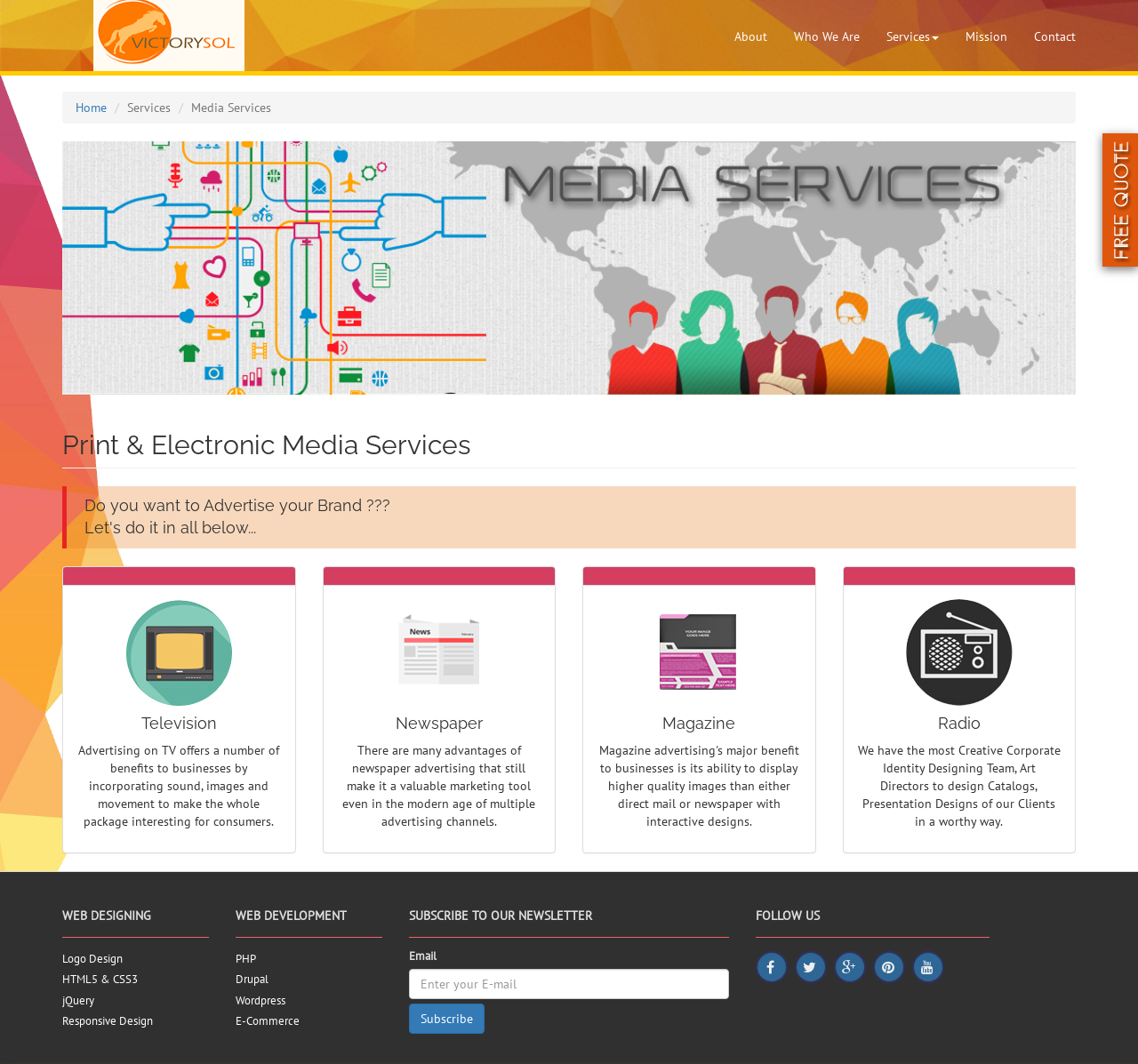Find the bounding box coordinates for the HTML element specified by: "Services".

[0.767, 0.019, 0.837, 0.049]